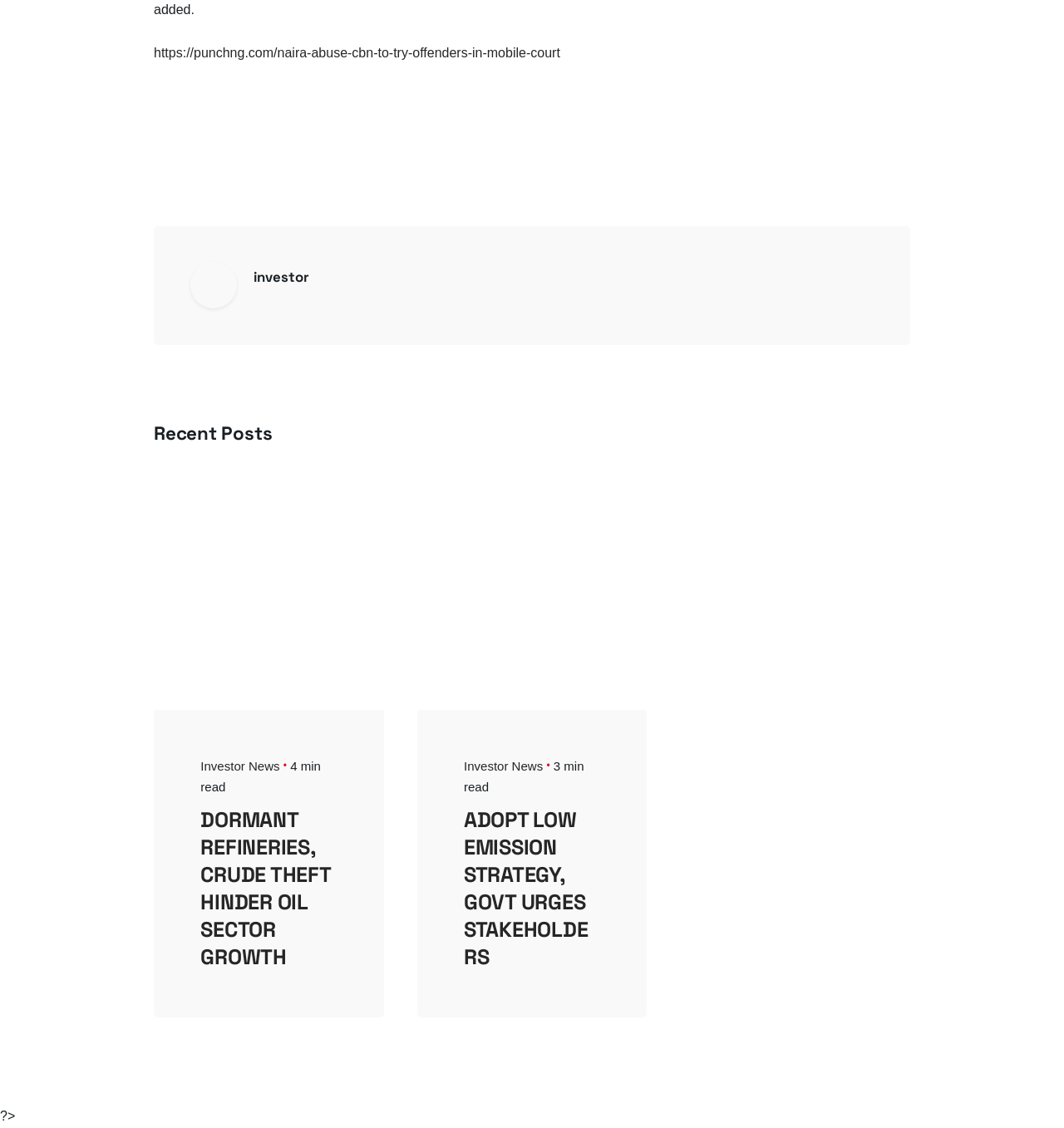What is the category of the news article?
Analyze the image and provide a thorough answer to the question.

I determined the category of the news article by looking at the links on the webpage, specifically the ones with the text 'Investor News'. This suggests that the news articles are categorized under 'Investor News'.